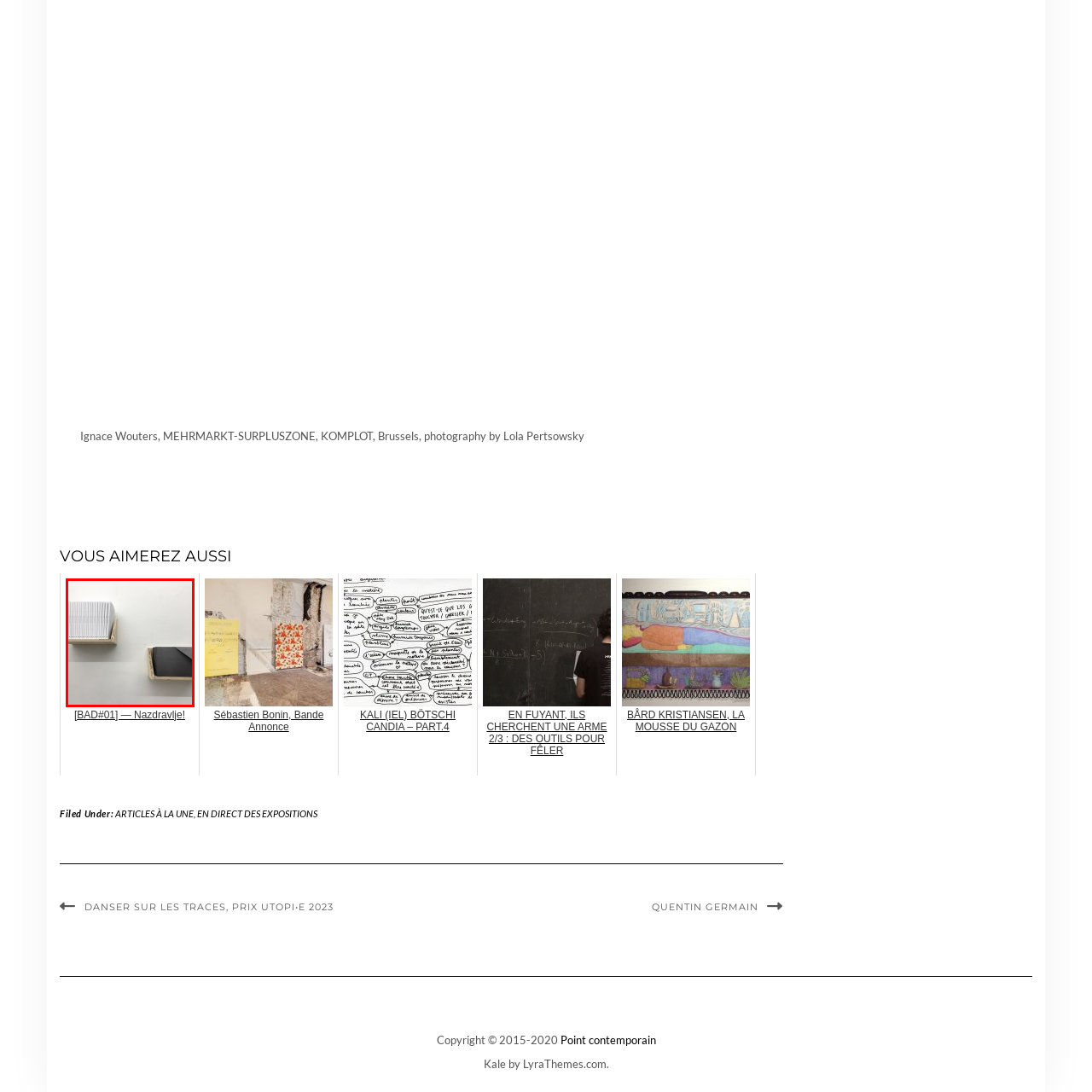Explain what is happening in the image inside the red outline in great detail.

The image showcases two distinct objects displayed on minimalist wooden stands against a white wall, presenting a stark yet elegant contrast. On the left, a stack of neatly arranged white-bound books with vertical stripes appears to invite exploration, suggesting themes of creativity and learning. To the right, a more abstract black-bound book, featuring a unique angular design, exudes an air of mystery and sophistication. This juxtaposition not only highlights the aesthetic diversity of book design but also evokes curiosity about the content and narratives contained within these volumes, symbolizing the intersection of art and literature. The presentation is tied to the project “[BAD#01] — Nazdravlje!”, which reflects innovative endeavors in editing, production, and exhibition, led by Aurélie Faure, Léo Marin, and Ivan Dapić.